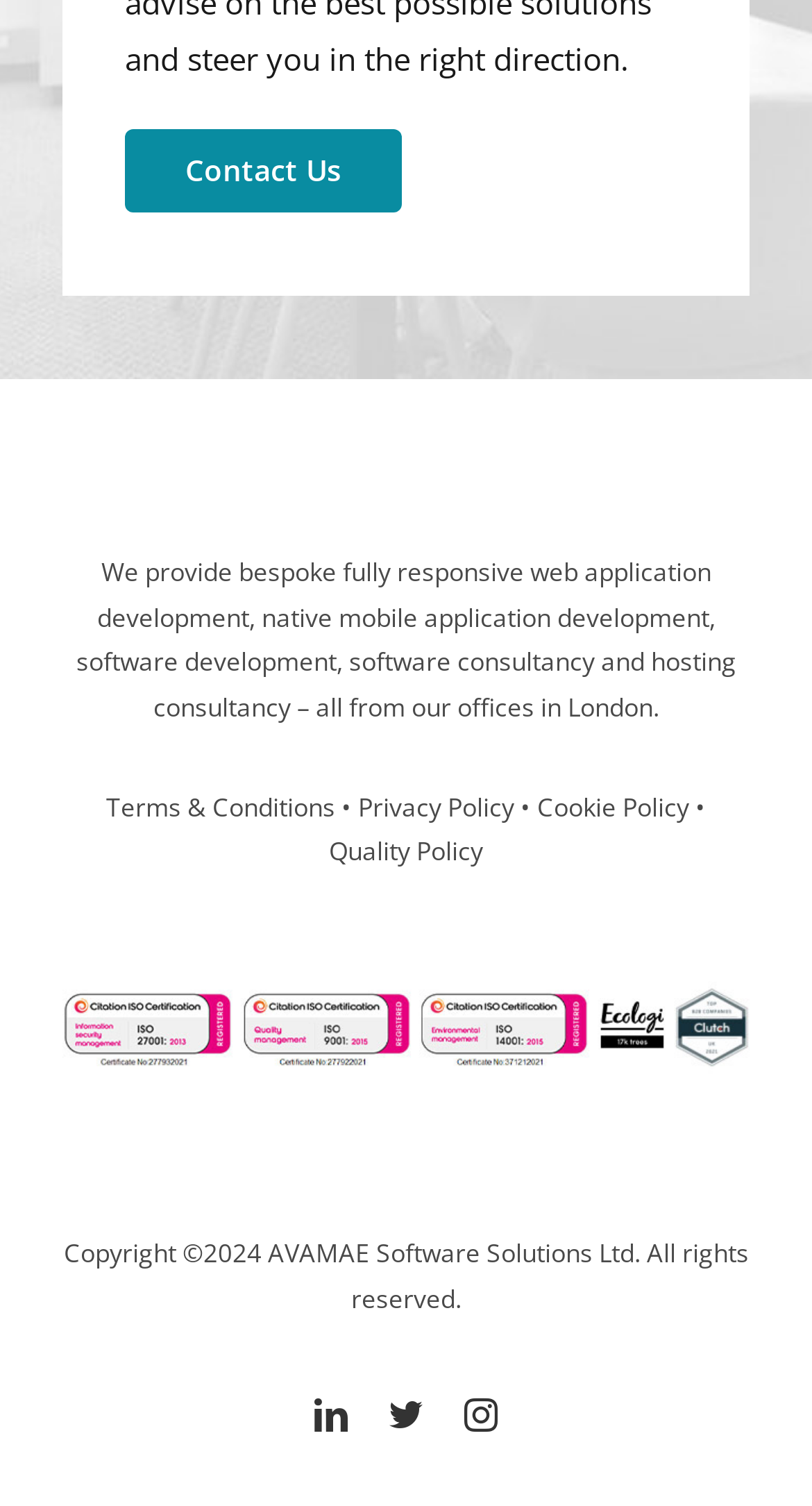Identify the bounding box for the UI element described as: "Terms & Conditions". The coordinates should be four float numbers between 0 and 1, i.e., [left, top, right, bottom].

[0.131, 0.524, 0.413, 0.547]